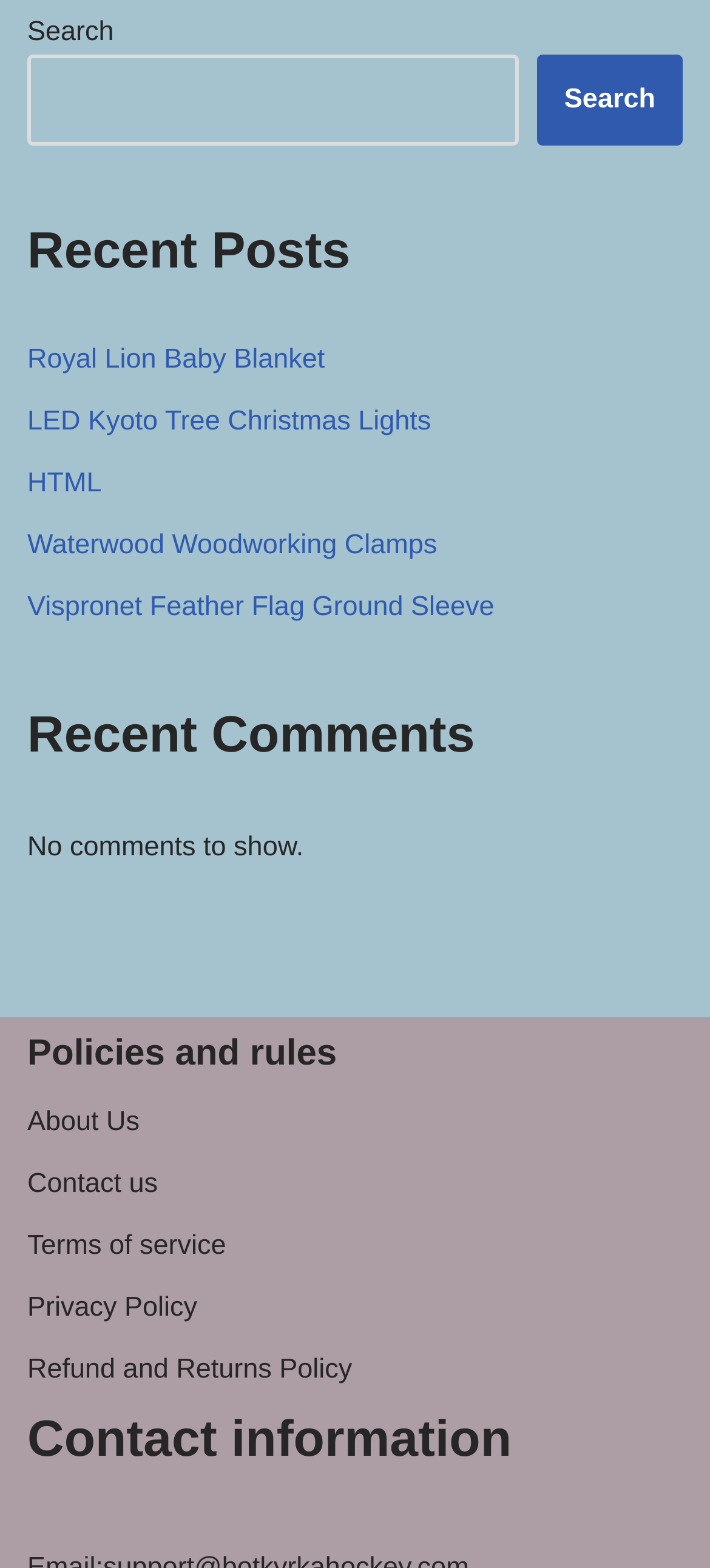Respond with a single word or phrase:
How many headings are there on the webpage?

4